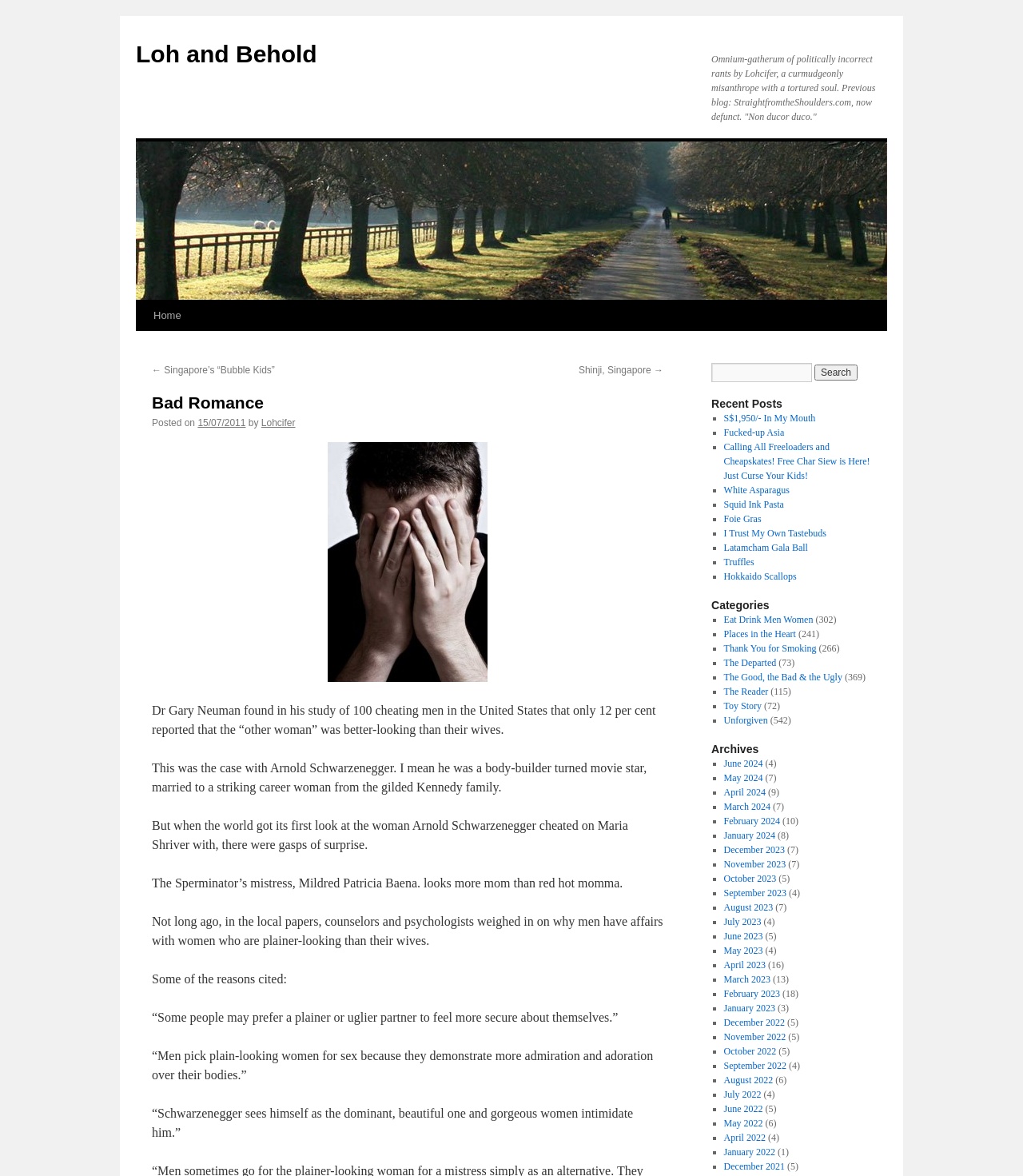Determine the bounding box coordinates of the clickable element to complete this instruction: "View the archives for June 2024". Provide the coordinates in the format of four float numbers between 0 and 1, [left, top, right, bottom].

[0.707, 0.644, 0.746, 0.654]